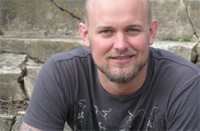Deliver an in-depth description of the image, highlighting major points.

The image features a smiling man with a shaved head and a well-groomed beard, dressed in a casual black T-shirt with a graphic design. He is seated against a backdrop of textured stone steps, which creates a natural and inviting atmosphere. This photograph accompanies an article by Doc Hendley, who has made significant contributions to addressing the global water crisis and providing clean water to communities in need. The context of the image resonates with the themes of resilience and humanitarian efforts highlighted in the article, reinforcing Hendley's impactful message on the importance of clean drinking water and its critical role in saving lives, particularly among vulnerable populations such as children.